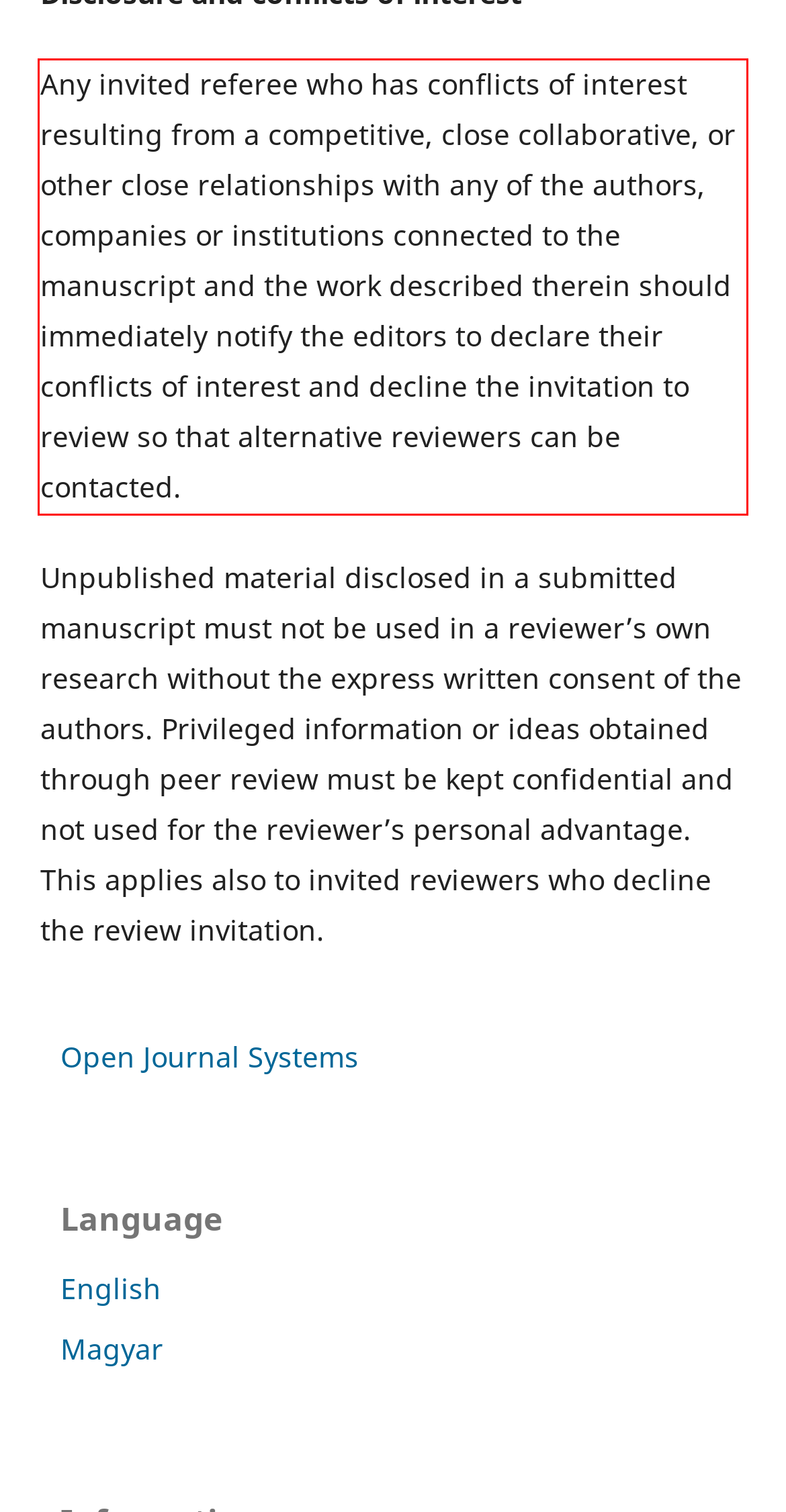View the screenshot of the webpage and identify the UI element surrounded by a red bounding box. Extract the text contained within this red bounding box.

Any invited referee who has conflicts of interest resulting from a competitive, close collaborative, or other close relationships with any of the authors, companies or institutions connected to the manuscript and the work described therein should immediately notify the editors to declare their conflicts of interest and decline the invitation to review so that alternative reviewers can be contacted.